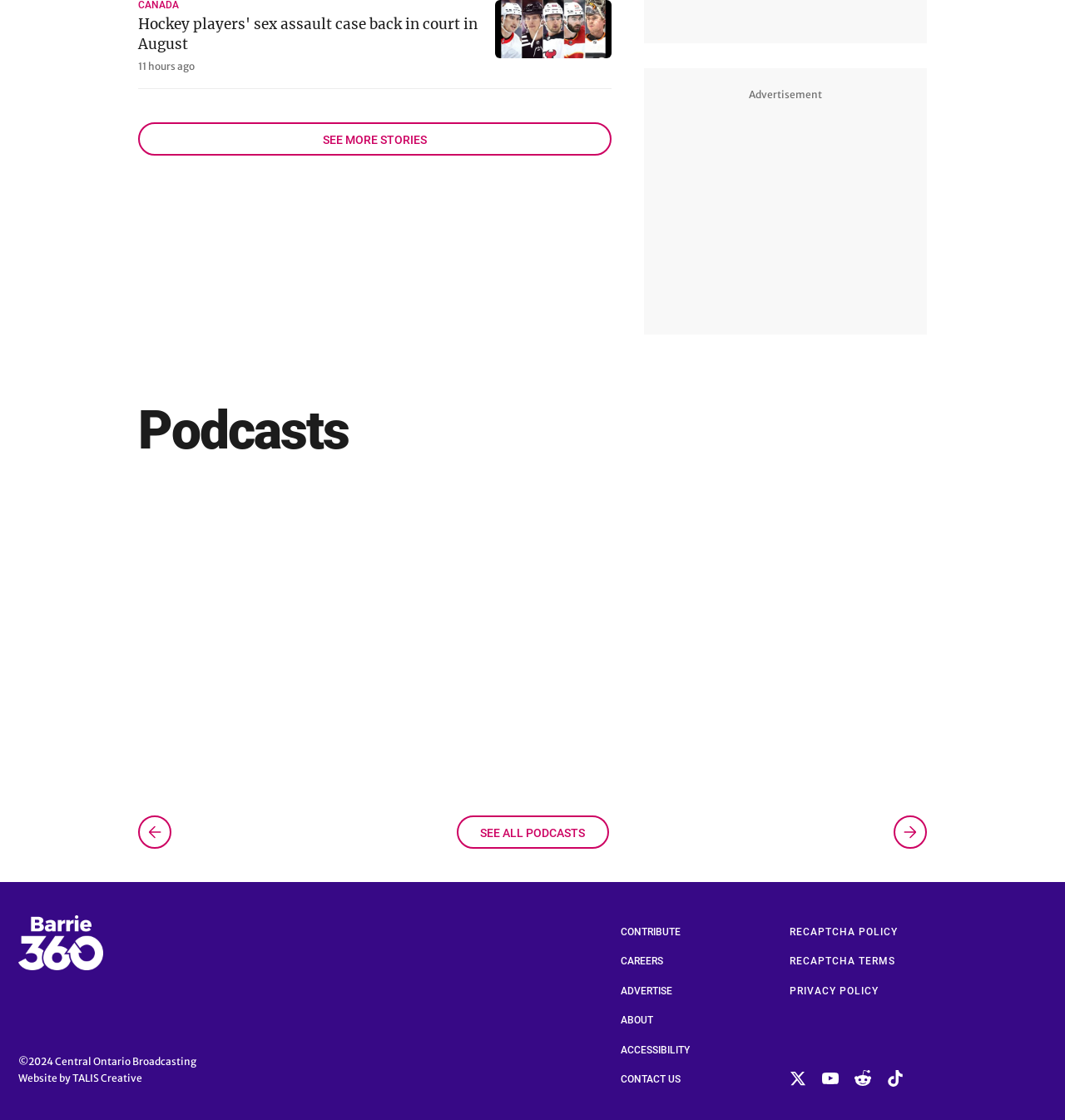Identify the bounding box coordinates of the element that should be clicked to fulfill this task: "Click on the 'CANADA' link". The coordinates should be provided as four float numbers between 0 and 1, i.e., [left, top, right, bottom].

[0.13, 0.0, 0.168, 0.009]